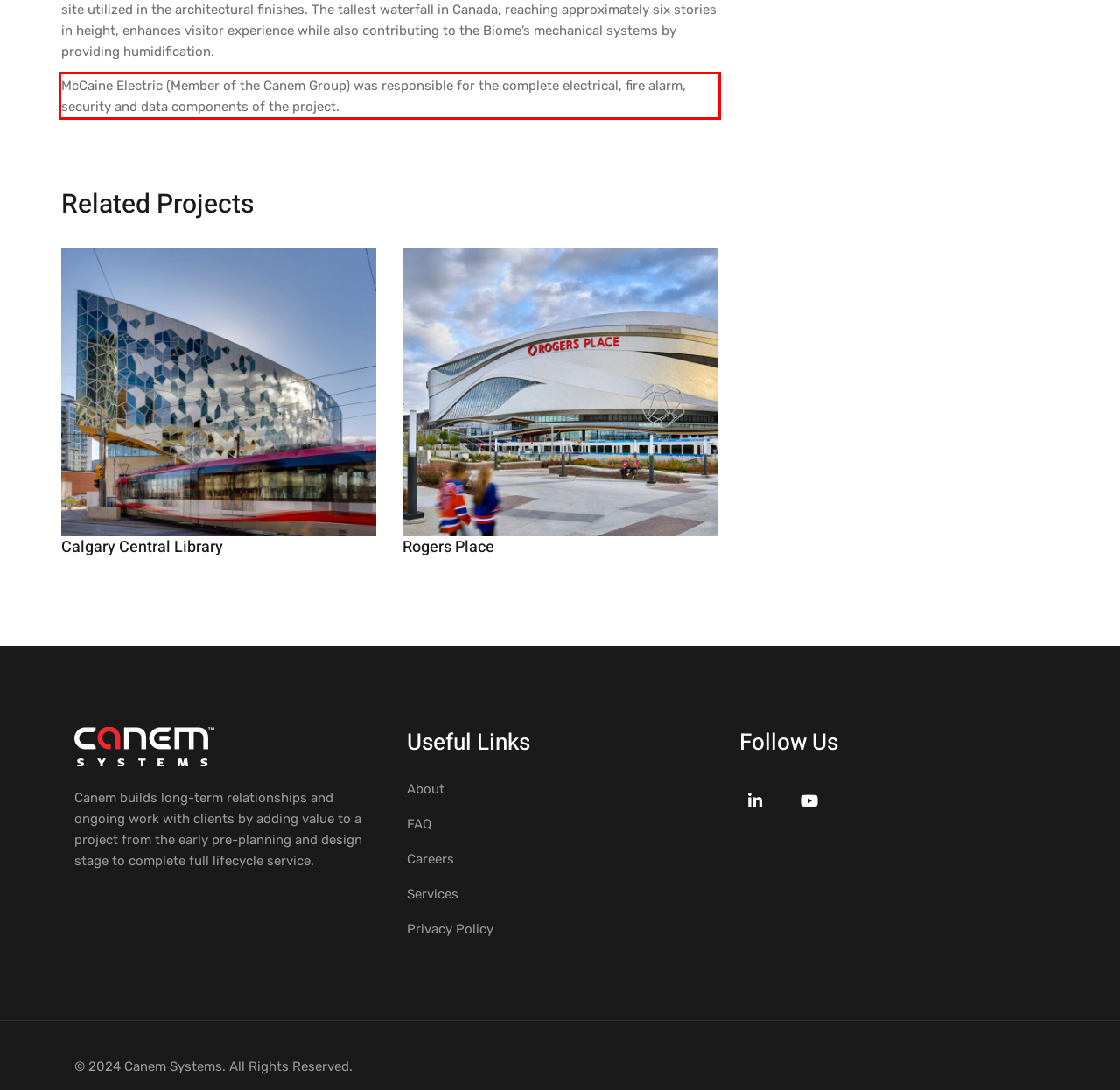Your task is to recognize and extract the text content from the UI element enclosed in the red bounding box on the webpage screenshot.

McCaine Electric (Member of the Canem Group) was responsible for the complete electrical, fire alarm, security and data components of the project.